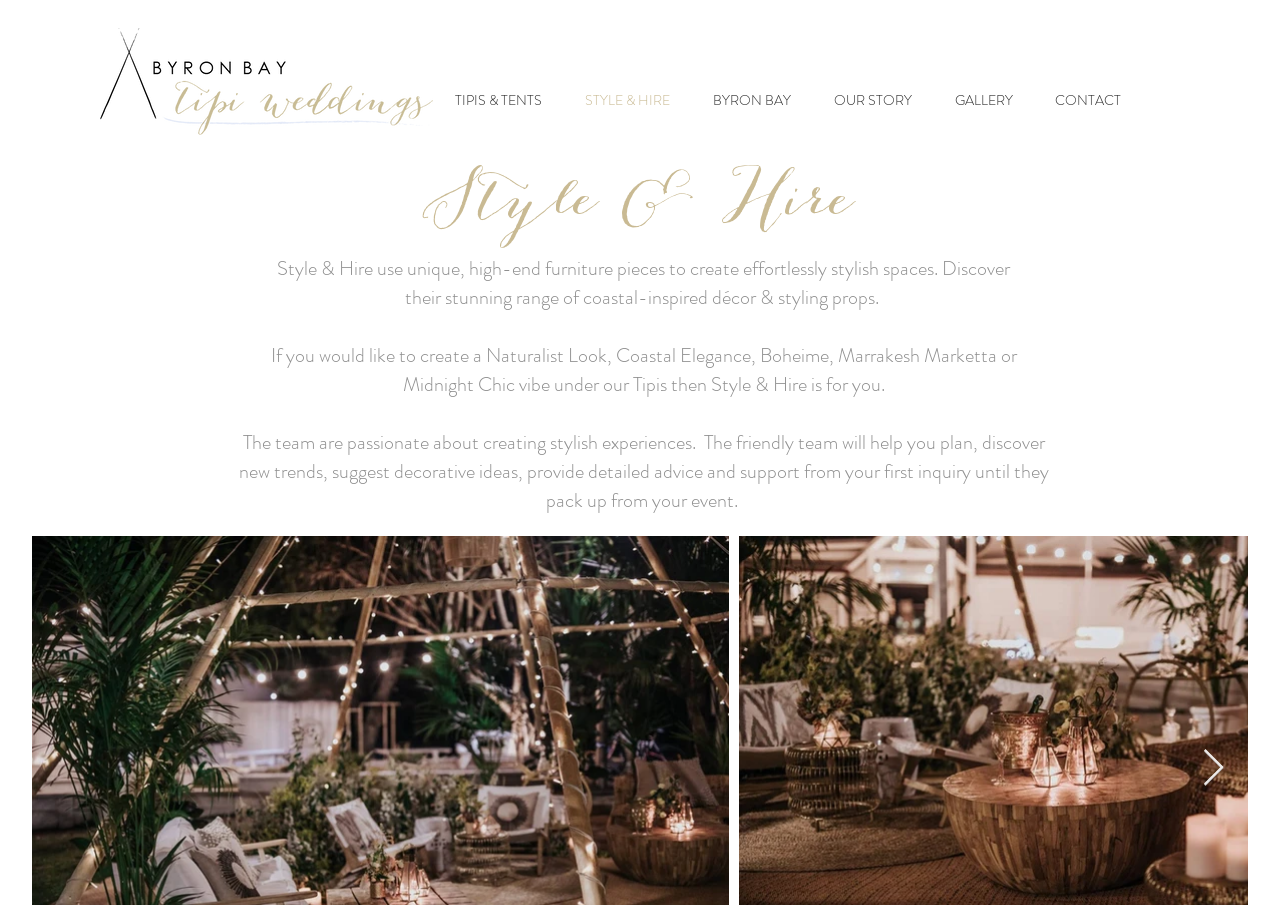Answer the following in one word or a short phrase: 
What is the purpose of the team at Style & Hire?

Creating stylish experiences